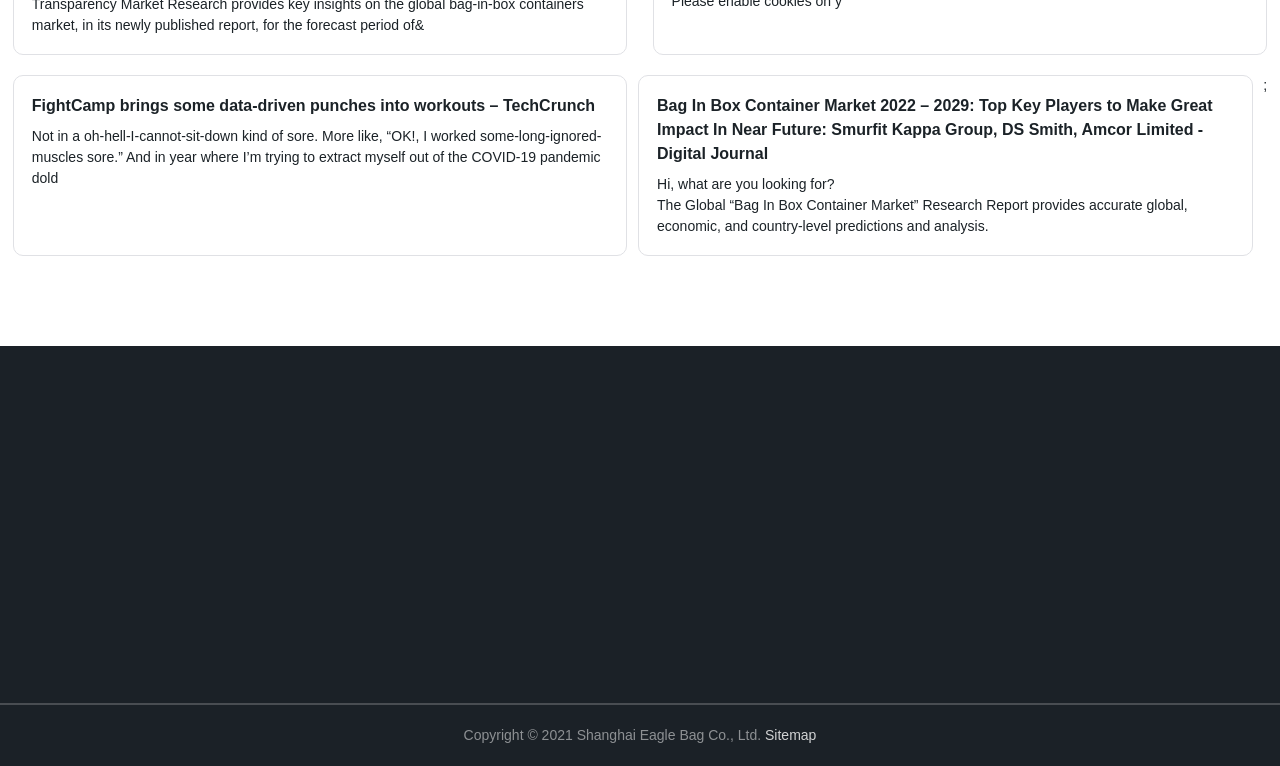What is the last item in the partner company section?
Examine the image and provide an in-depth answer to the question.

I looked at the links in the 'PARTNER COMPANY' section and found that the last item is 'Wholesale Small Woven Bag Supplier', which is a link.